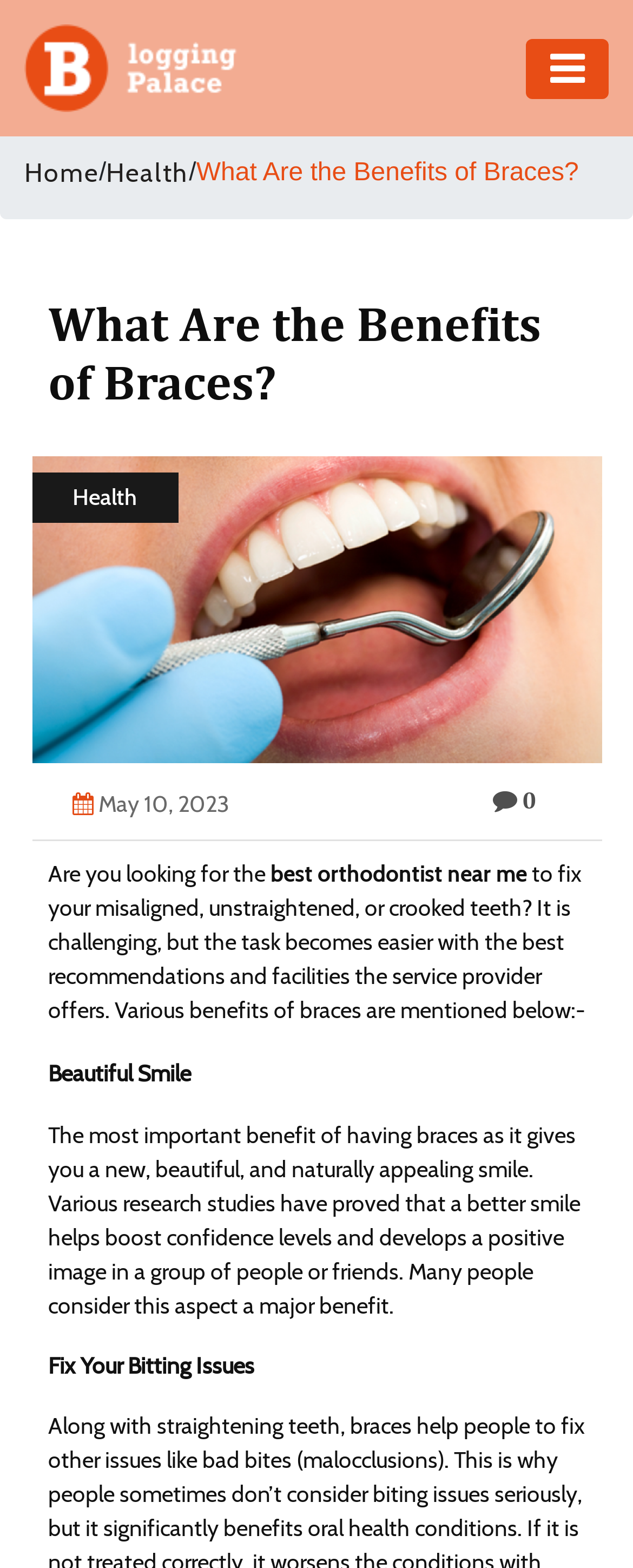Elaborate on the different components and information displayed on the webpage.

This webpage appears to be an article about the benefits of braces, specifically orthodontic treatment. At the top left corner, there is a logo image and a link to the homepage. Below the logo, there are several links to different categories, including Adventure, Business, Education, Health, Insurance, Shopping, Real Estate, and Technology, which are aligned horizontally and take up the top section of the page.

The main content of the page starts with a heading "What Are the Benefits of Braces?" followed by an image. Below the image, there is a subheading "Health" and a date "May 10, 2023". The main article begins with a question "Are you looking for the best orthodontist near me to fix your misaligned, unstraightened, or crooked teeth?" and provides an introduction to the benefits of braces.

The article is divided into sections, each highlighting a specific benefit of having braces. The first section is titled "Beautiful Smile" and explains how braces can improve one's confidence and self-image. The second section is titled "Fix Your Bitting Issues" and discusses how braces can correct biting problems.

Throughout the page, there are no other images besides the logo and the image accompanying the article. The text is organized in a clear and readable format, with headings and subheadings guiding the reader through the content.